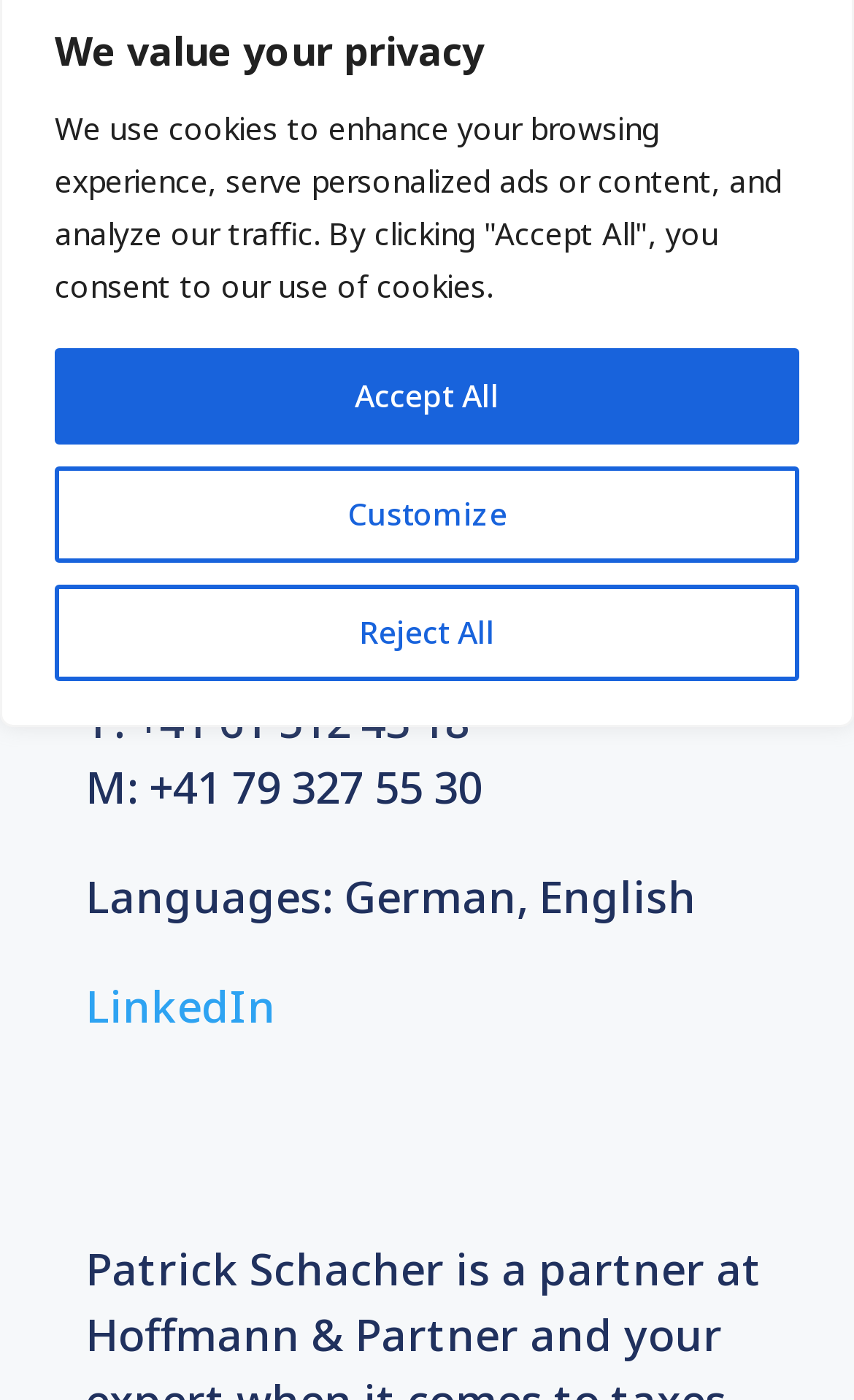Specify the bounding box coordinates (top-left x, top-left y, bottom-right x, bottom-right y) of the UI element in the screenshot that matches this description: Reject All

[0.064, 0.418, 0.936, 0.486]